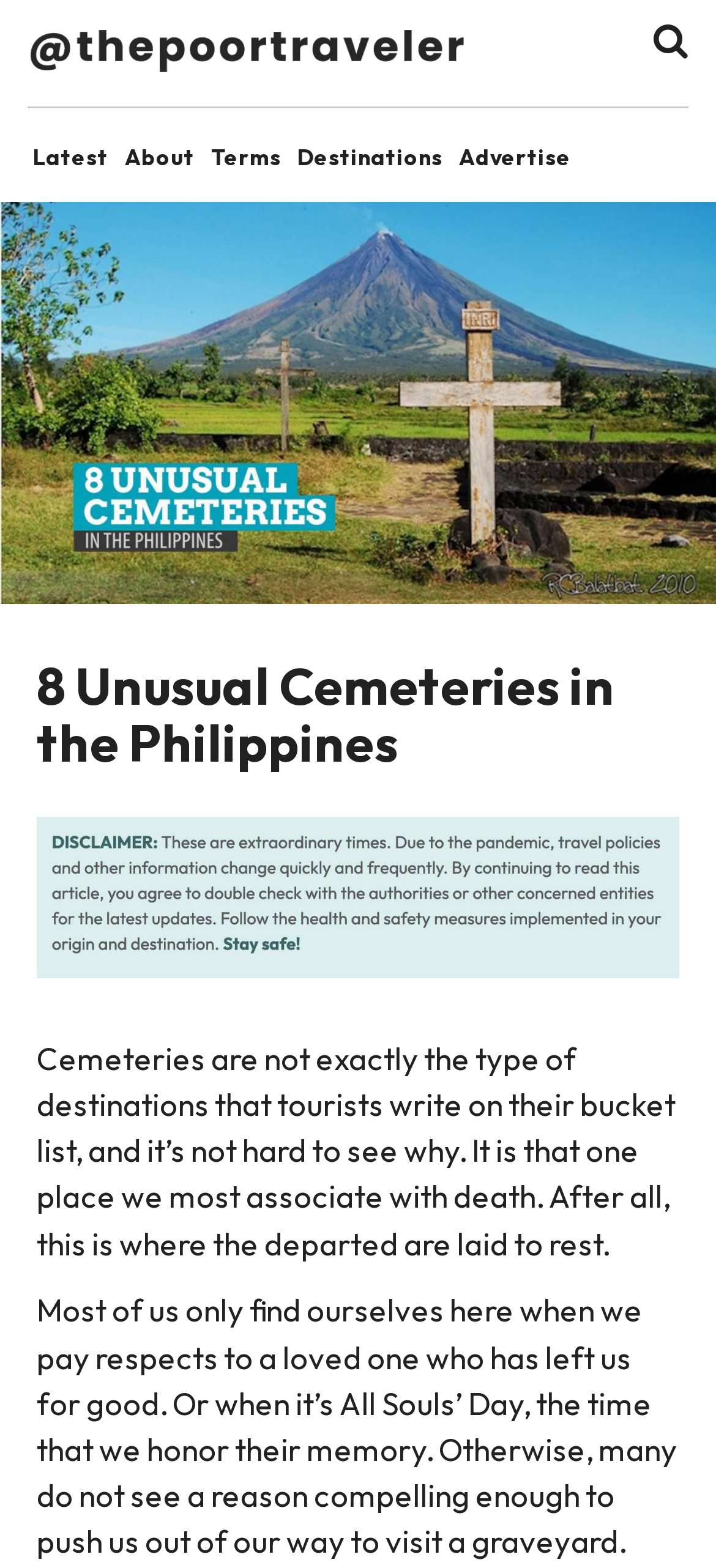From the image, can you give a detailed response to the question below:
What is the author's intention in writing this article?

The text 'Cemeteries are not exactly the type of destinations that tourists write on their bucket list, and it’s not hard to see why.' and the subsequent paragraphs suggest that the author's intention is to inform readers about cemeteries, rather than to persuade or entertain them.